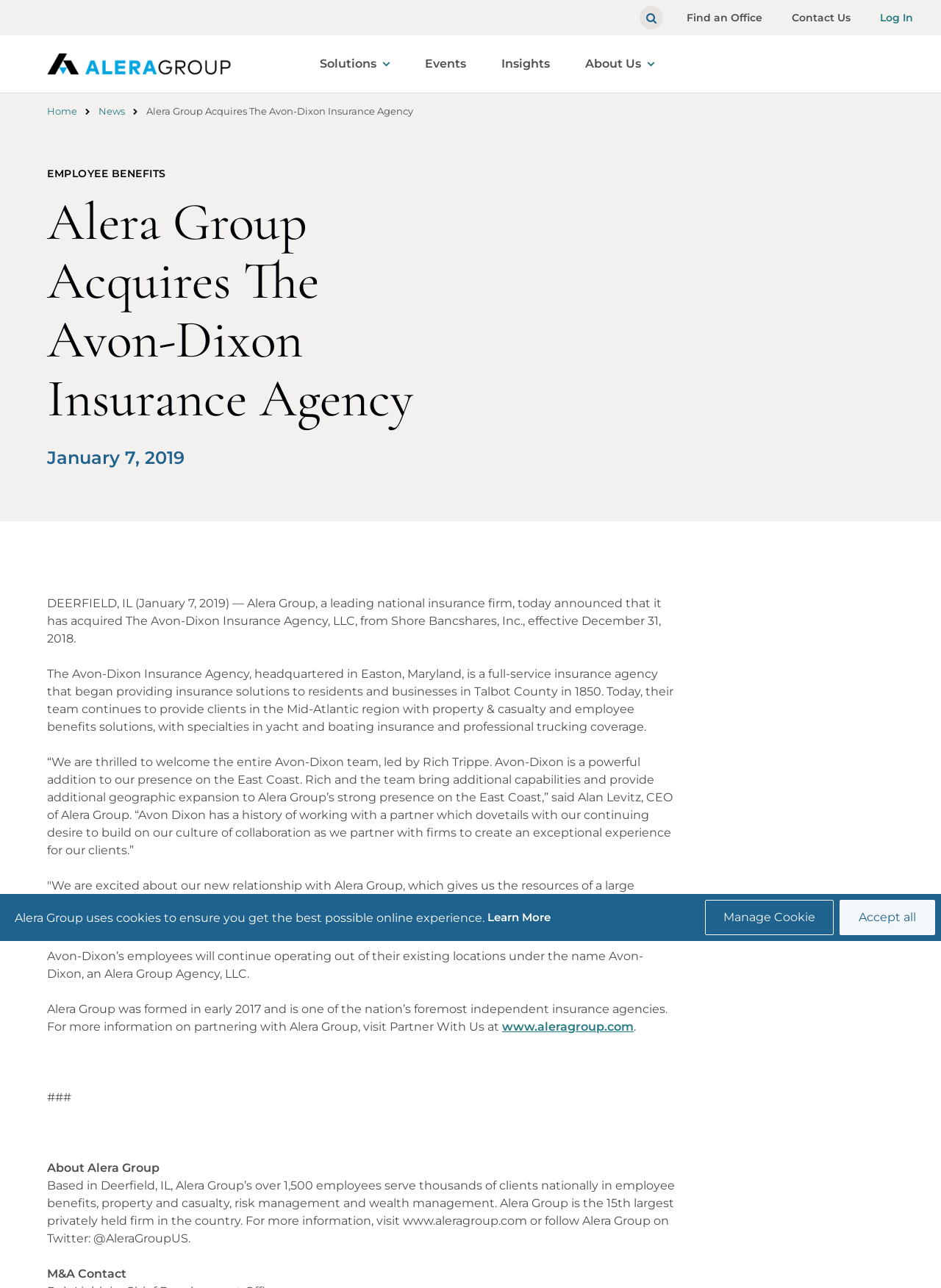Locate the bounding box coordinates of the element that should be clicked to execute the following instruction: "Click on 'Alera Group'".

[0.05, 0.041, 0.245, 0.059]